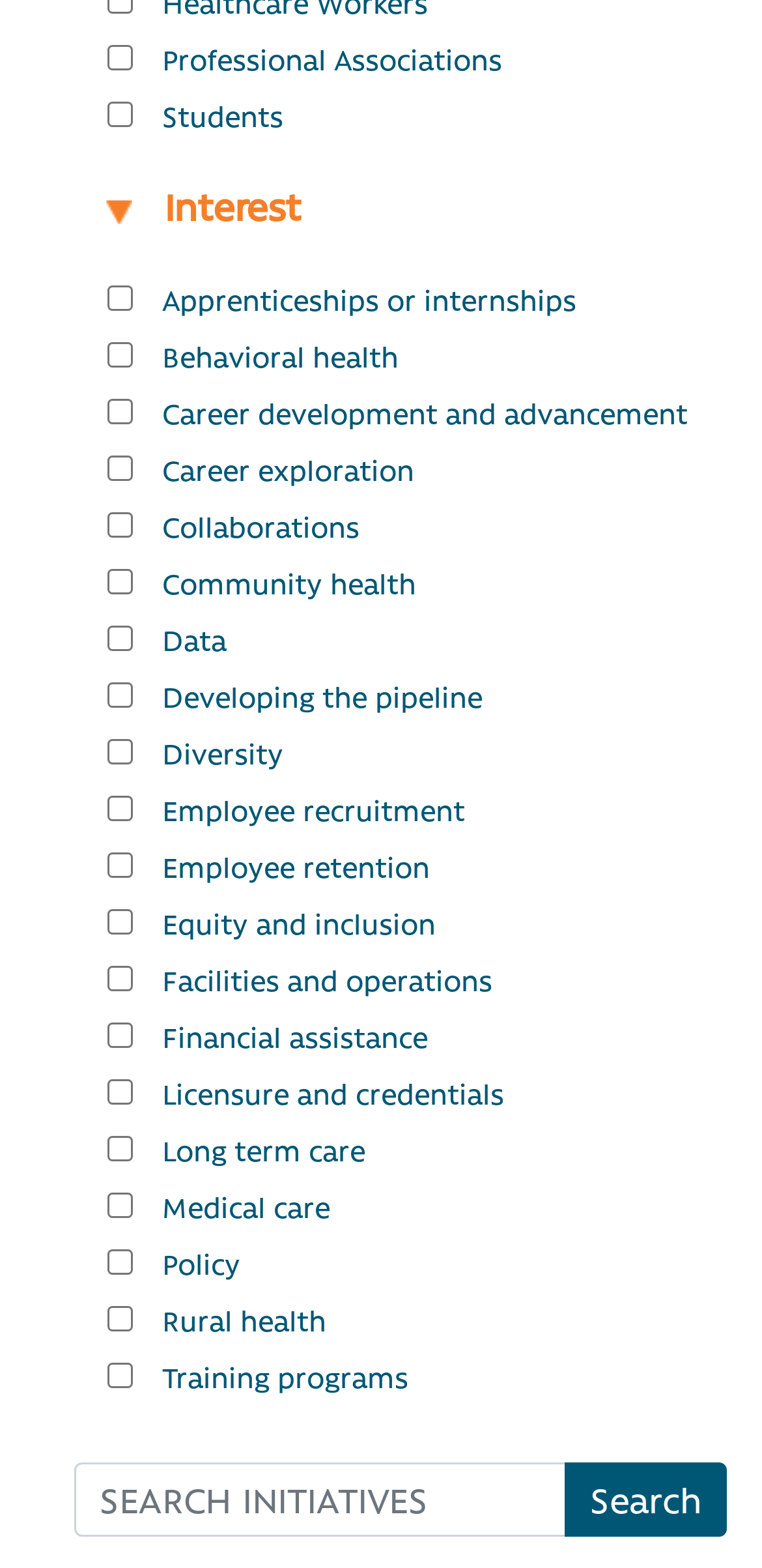Please identify the bounding box coordinates of the element that needs to be clicked to execute the following command: "Click Search". Provide the bounding box using four float numbers between 0 and 1, formatted as [left, top, right, bottom].

[0.741, 0.933, 0.954, 0.981]